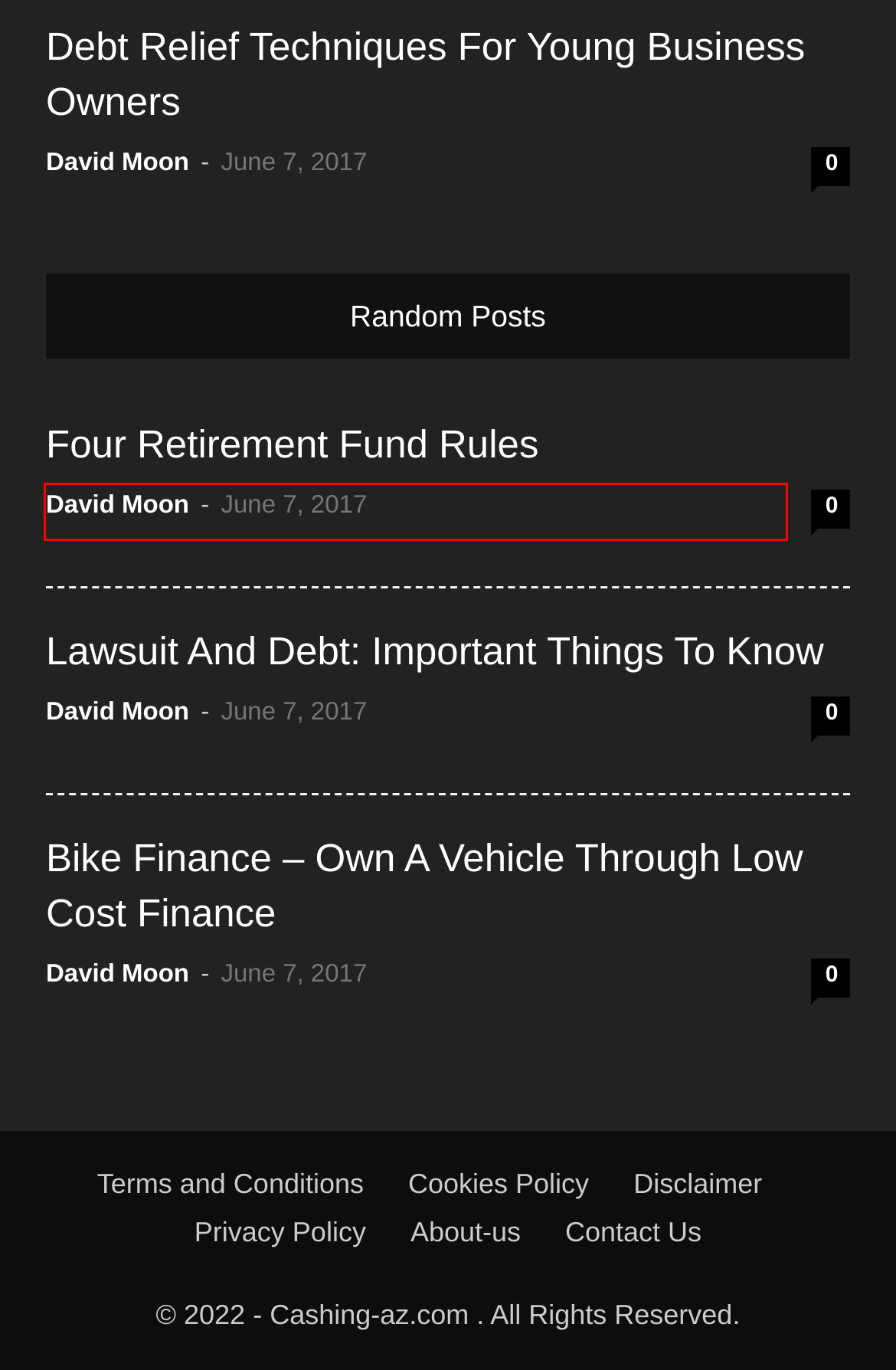Given a webpage screenshot featuring a red rectangle around a UI element, please determine the best description for the new webpage that appears after the element within the bounding box is clicked. The options are:
A. How To Improve Your Credit Score
B. Demat Demystified: Your Beginner's Guide To Stock Market Investing
C. Best Credit Cards, And How They Help High Risk Merchants
D. What Is A High-Yield Savings Account: Wealth Conserving Spot
E. Stop Foreclosure By File Chapter 13 Bankruptcy
F. Cookies Policy
G. Secret Credit Card Benefits You Never Knew You Had
H. Reliable Global Health Insurance Services For Expatriates

A